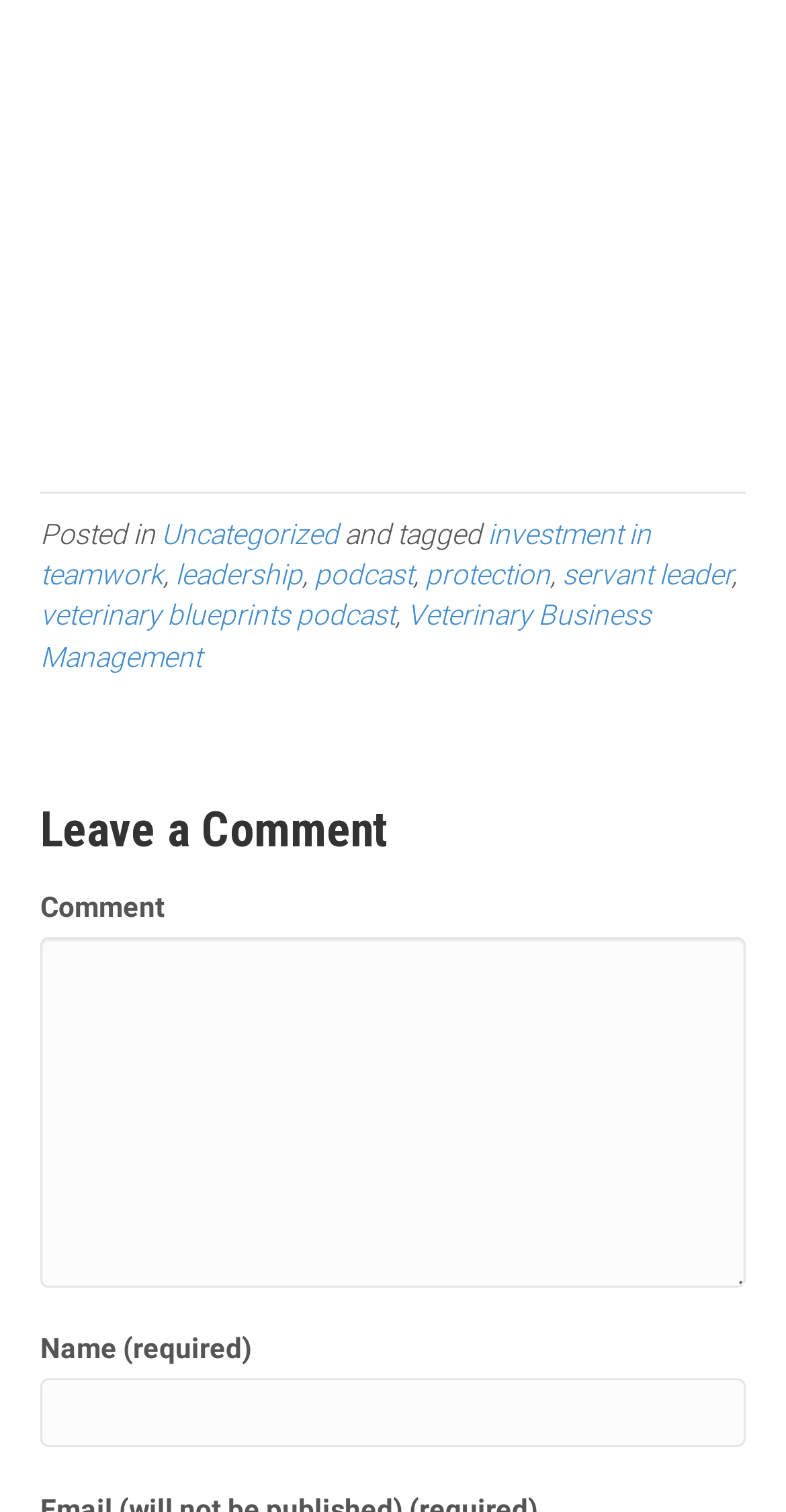How many links are there in the webpage?
Please provide a single word or phrase in response based on the screenshot.

7